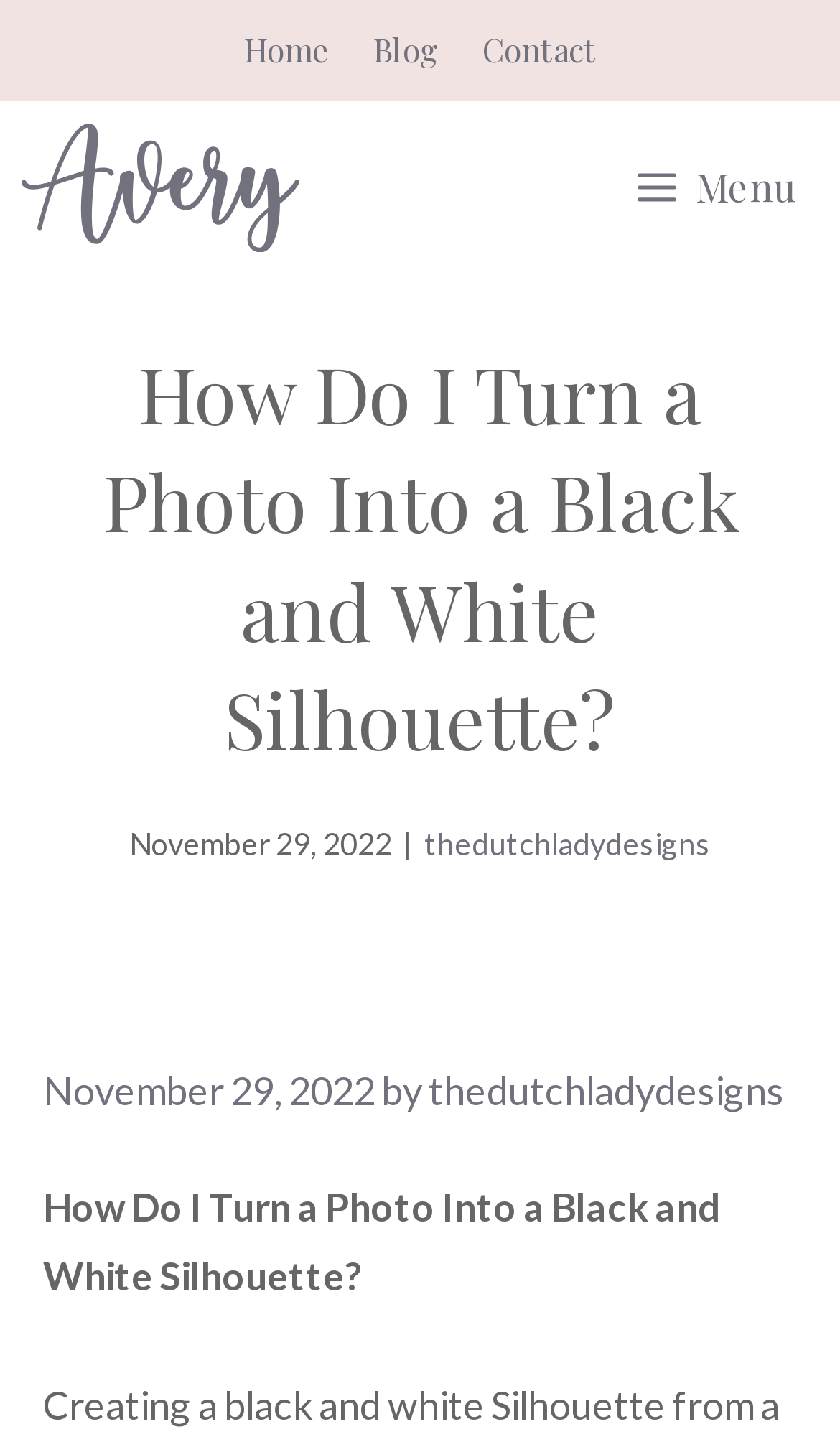Identify the bounding box coordinates for the UI element described as: "Home".

[0.29, 0.019, 0.392, 0.049]